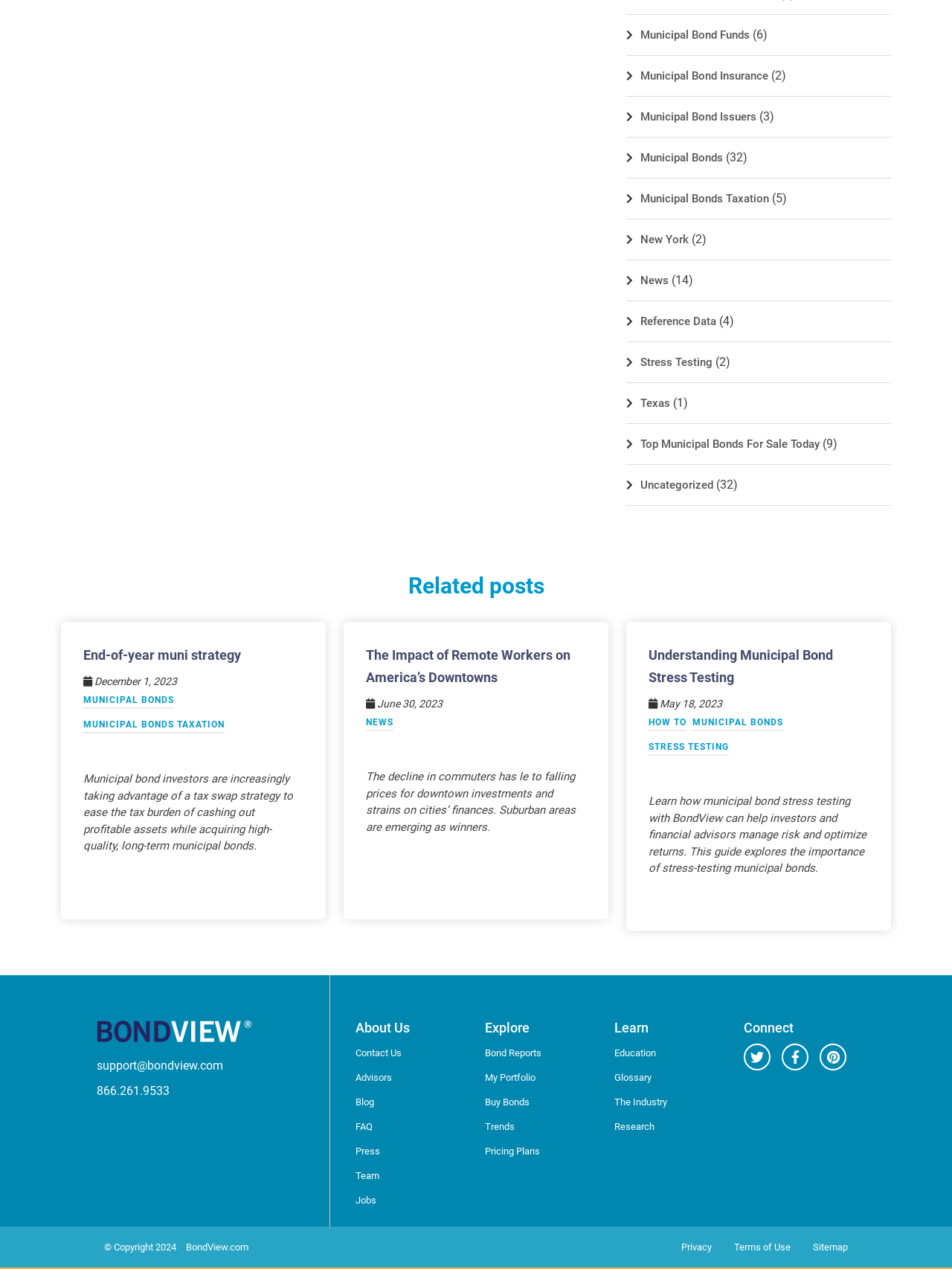Reply to the question with a single word or phrase:
What is the main topic of the webpage?

Municipal bonds